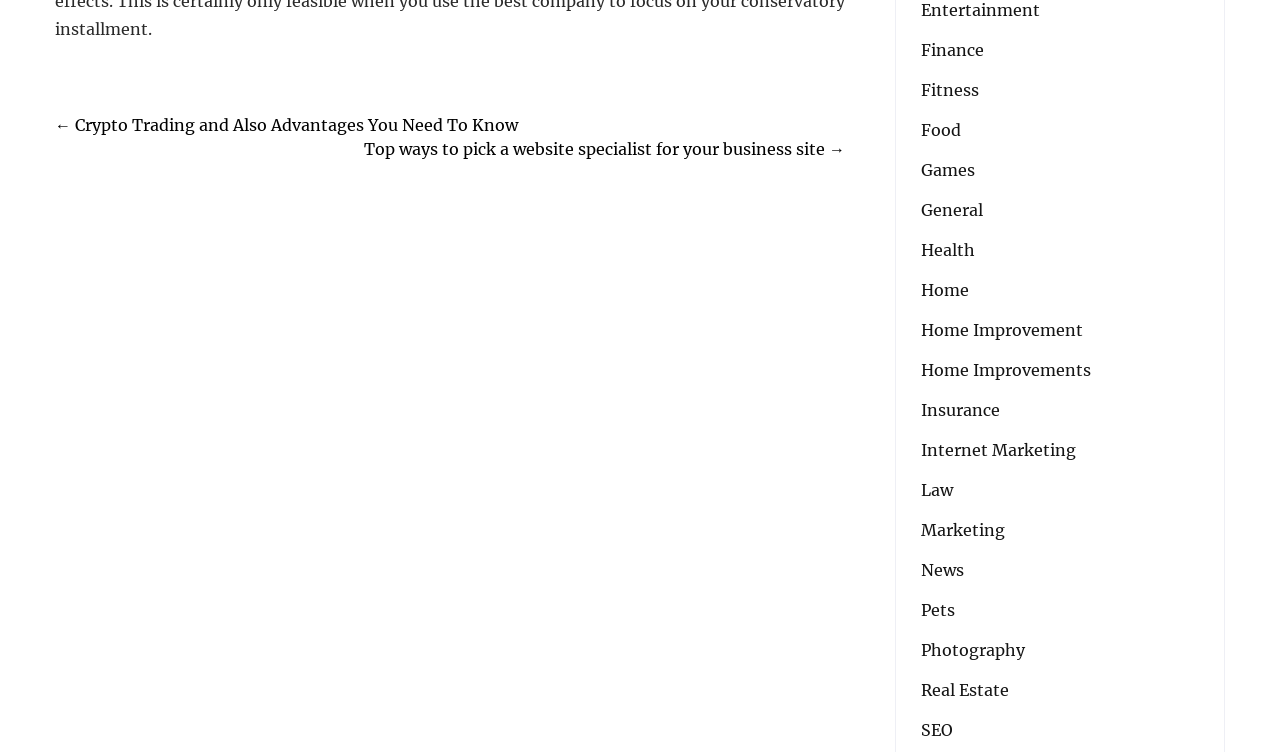Identify the bounding box of the UI component described as: "General".

[0.72, 0.263, 0.768, 0.295]